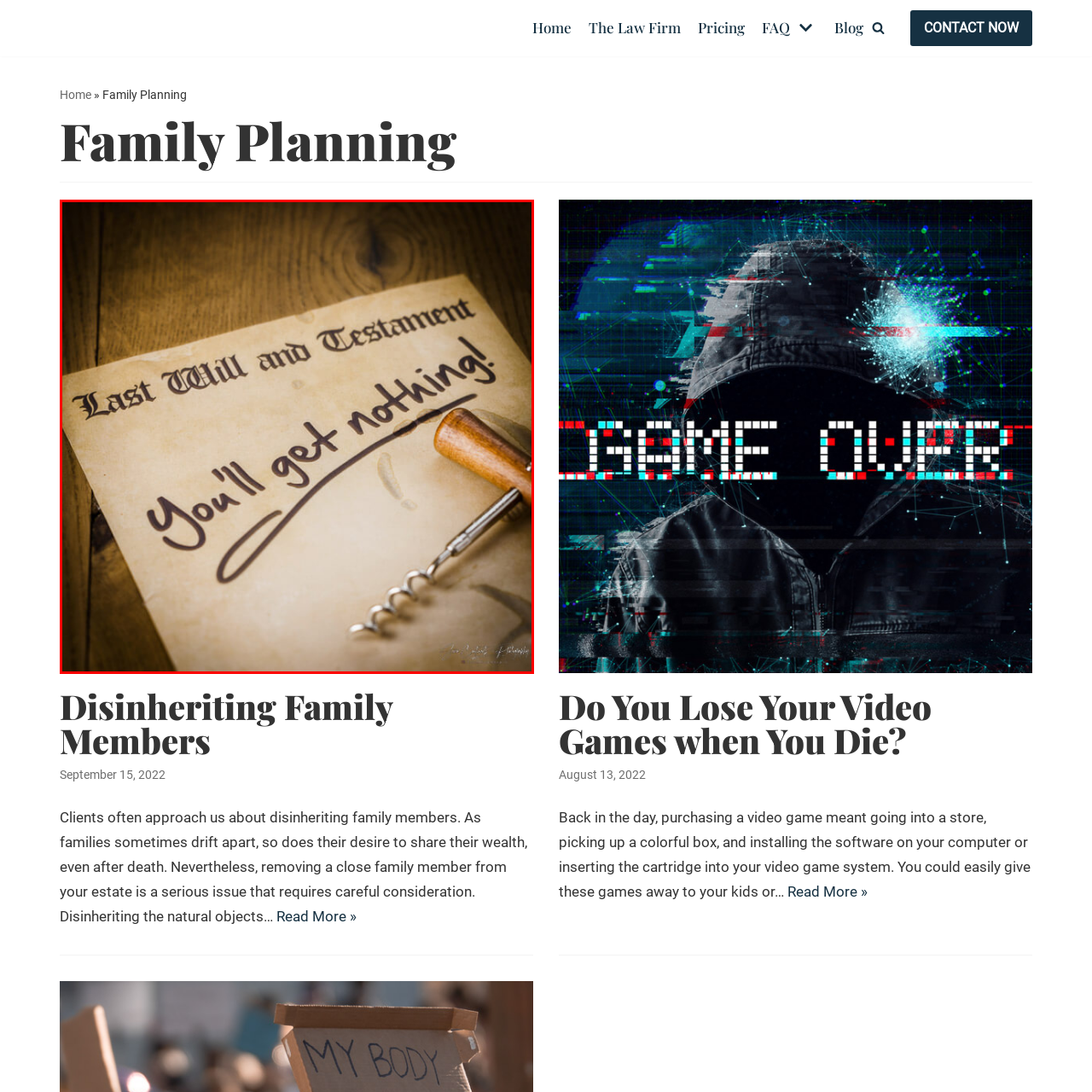What is the material of the corkscrew's handle?
Focus on the image highlighted by the red bounding box and deliver a thorough explanation based on what you see.

The caption describes the corkscrew as having a wooden handle, which adds a subtle touch to the image and may imply a connection to celebrations or gatherings.